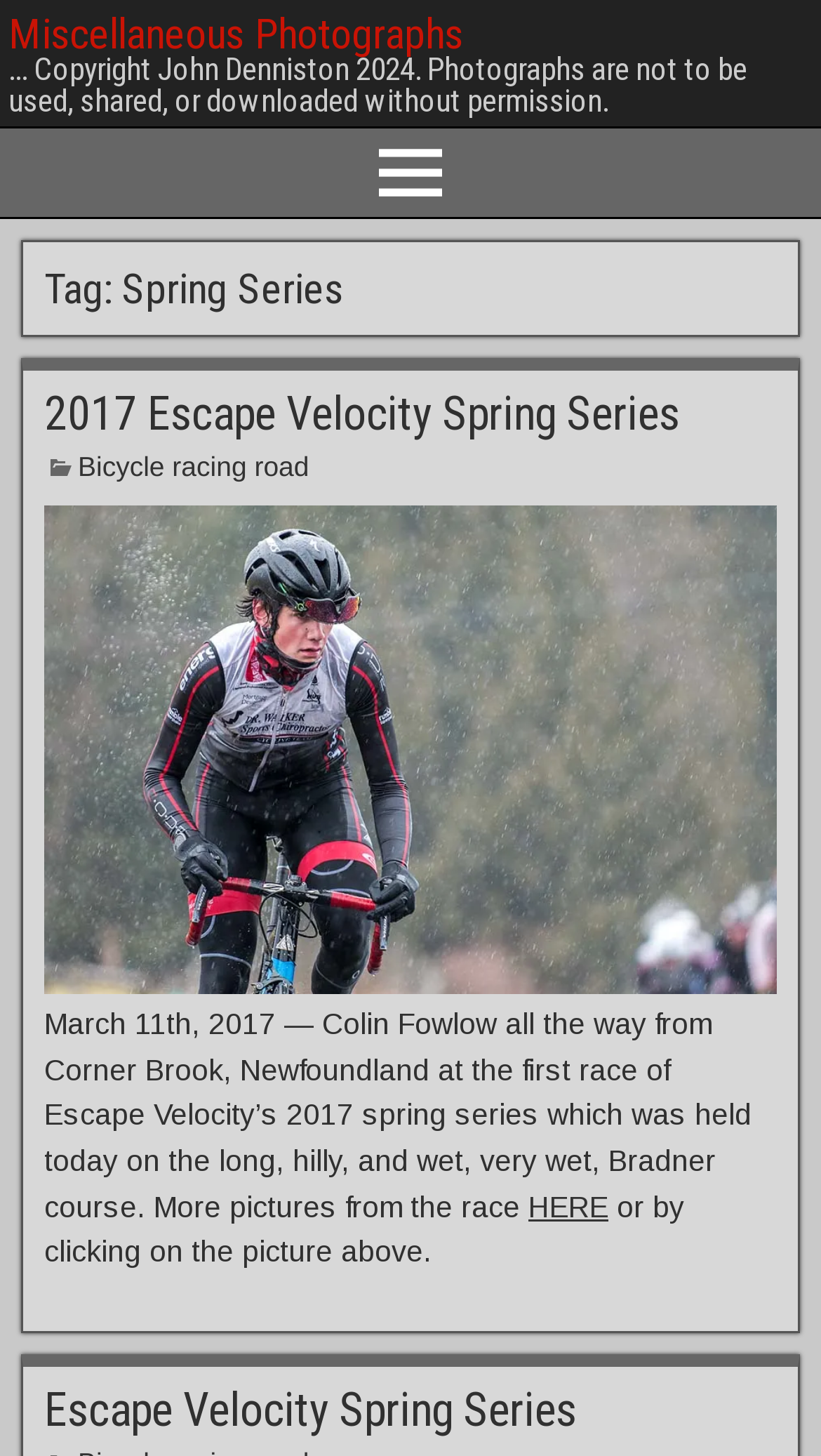Identify the bounding box coordinates for the UI element described as follows: "HERE". Ensure the coordinates are four float numbers between 0 and 1, formatted as [left, top, right, bottom].

[0.644, 0.817, 0.741, 0.84]